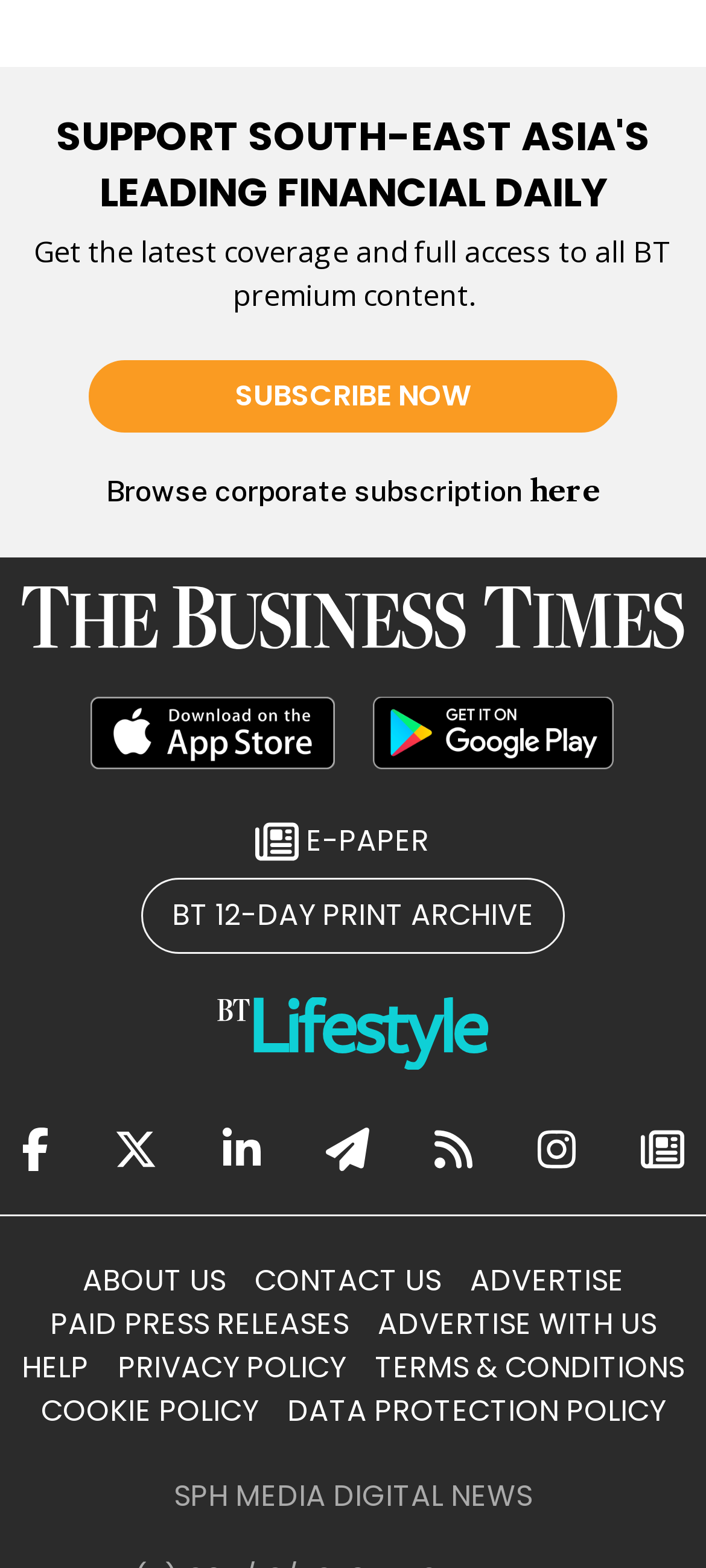Determine the coordinates of the bounding box that should be clicked to complete the instruction: "Share on Facebook". The coordinates should be represented by four float numbers between 0 and 1: [left, top, right, bottom].

[0.031, 0.71, 0.069, 0.756]